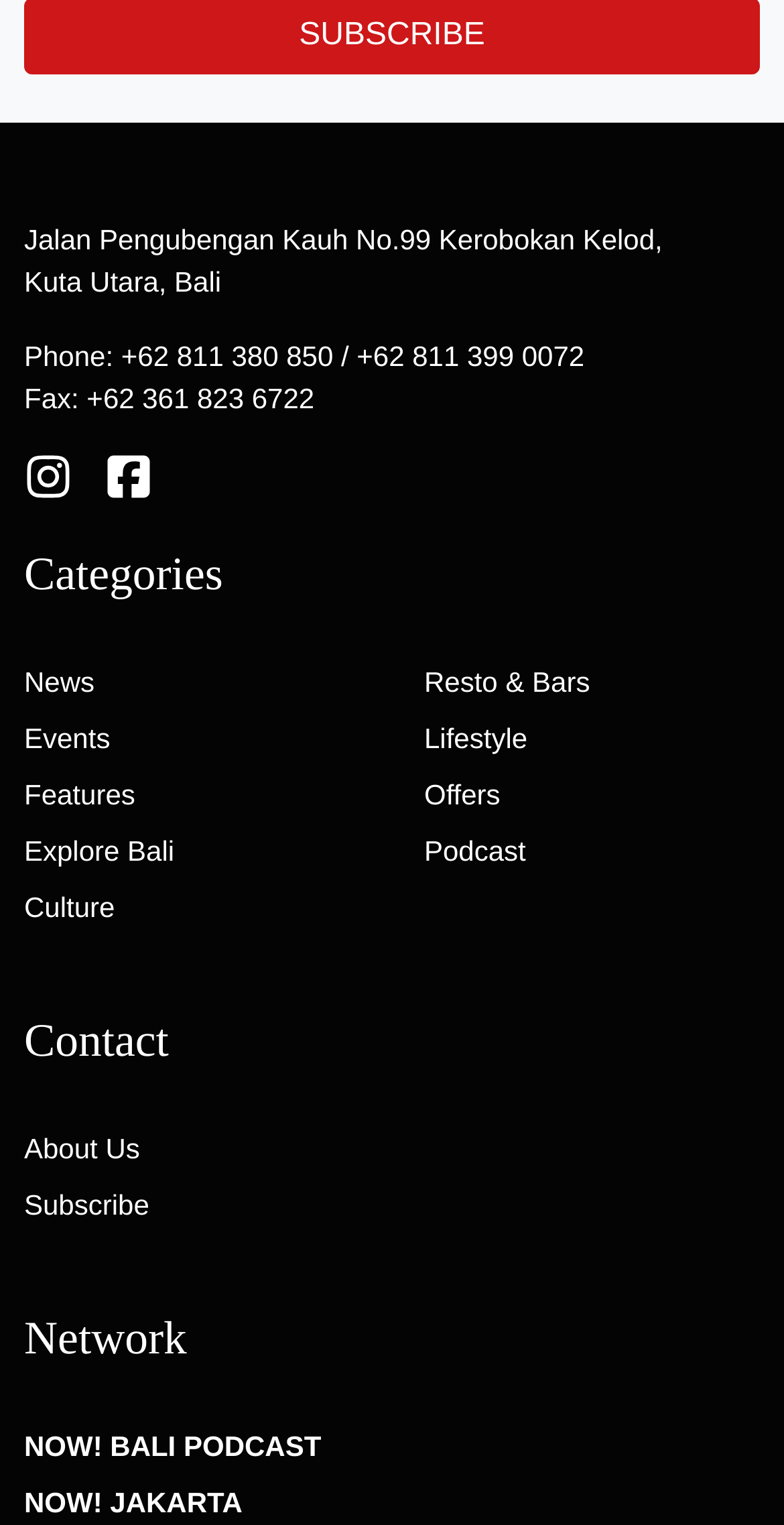Answer the question below with a single word or a brief phrase: 
What is the phone number?

+62 811 380 850